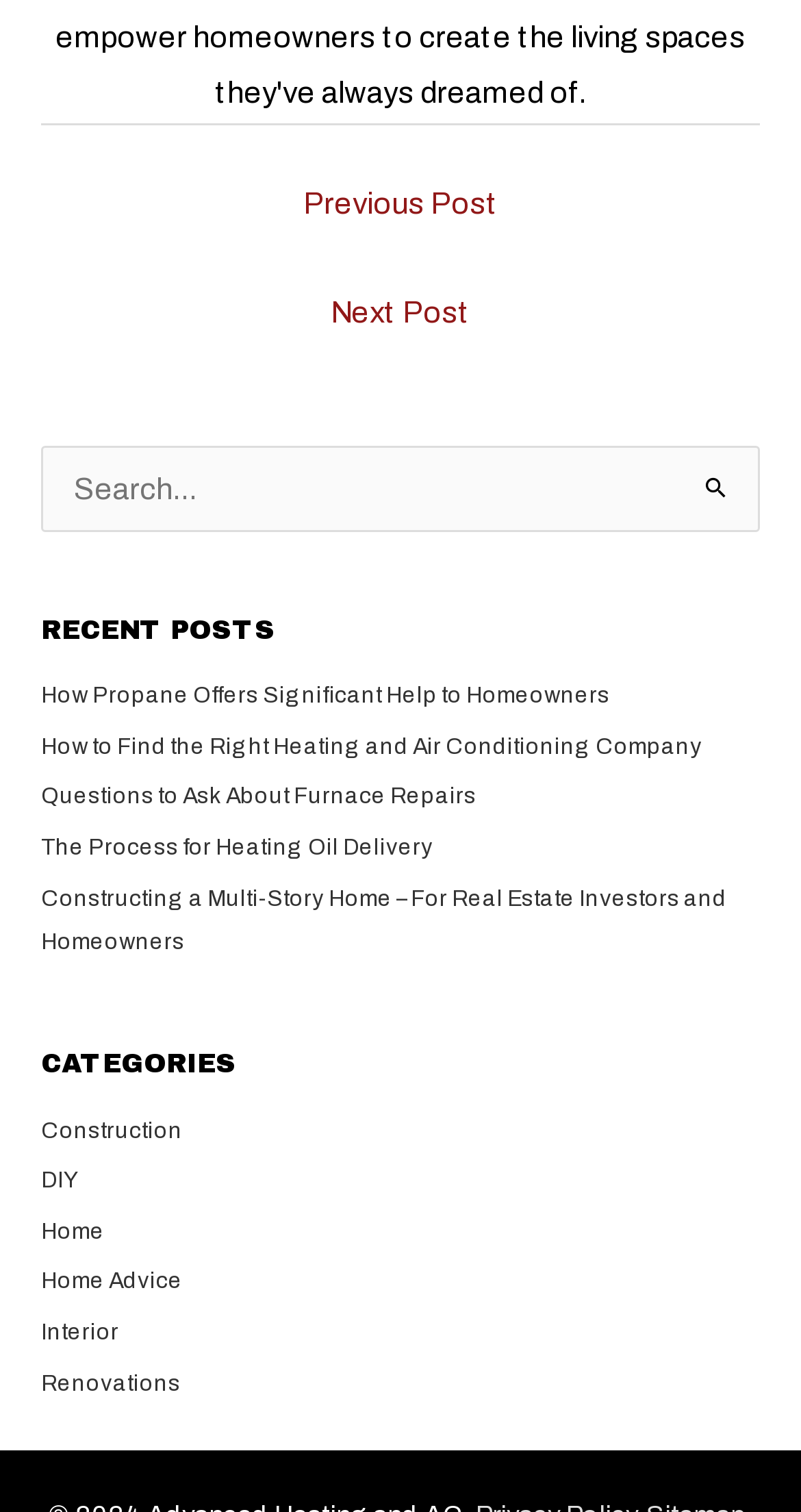Locate and provide the bounding box coordinates for the HTML element that matches this description: "Home".

[0.051, 0.806, 0.131, 0.822]